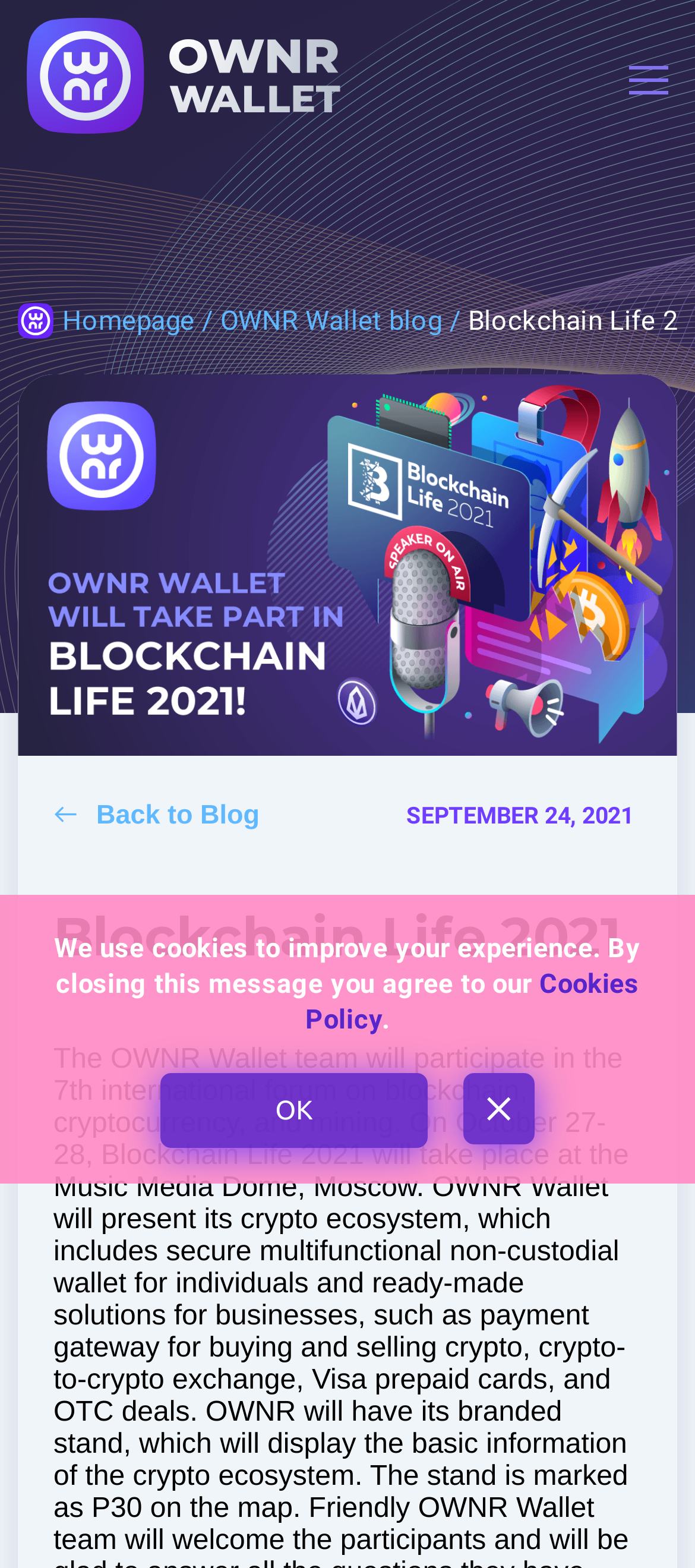Determine the bounding box coordinates of the clickable area required to perform the following instruction: "Go to the Homepage". The coordinates should be represented as four float numbers between 0 and 1: [left, top, right, bottom].

[0.09, 0.194, 0.317, 0.215]